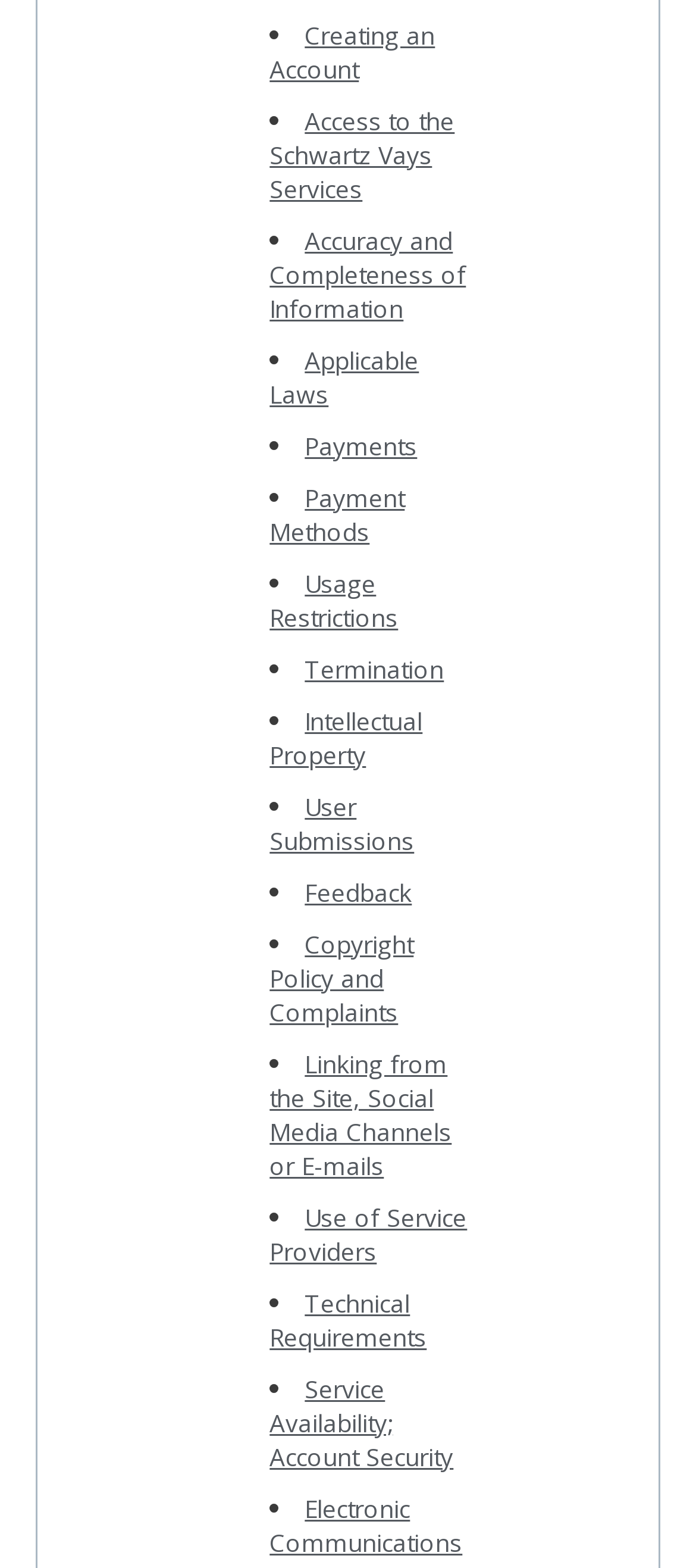Determine the bounding box coordinates of the clickable element necessary to fulfill the instruction: "Access Schwartz Vays Services". Provide the coordinates as four float numbers within the 0 to 1 range, i.e., [left, top, right, bottom].

[0.387, 0.066, 0.653, 0.13]